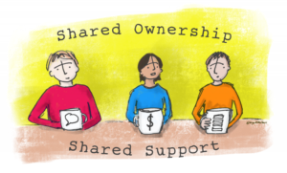Answer the question in one word or a short phrase:
What does the heart-shaped container symbolize?

care and community